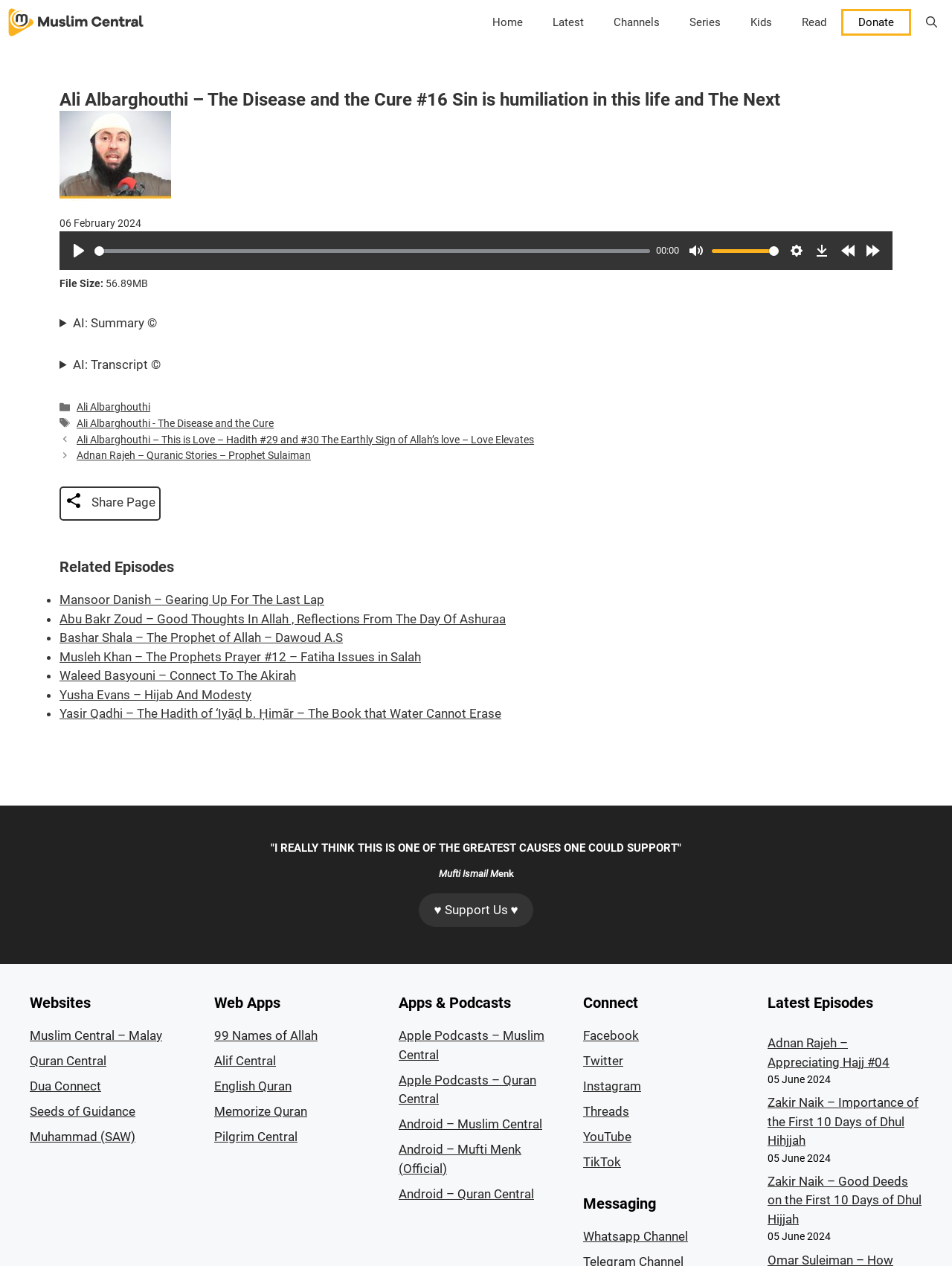Based on the element description Android – Mufti Menk (Official), identify the bounding box of the UI element in the given webpage screenshot. The coordinates should be in the format (top-left x, top-left y, bottom-right x, bottom-right y) and must be between 0 and 1.

[0.419, 0.902, 0.548, 0.929]